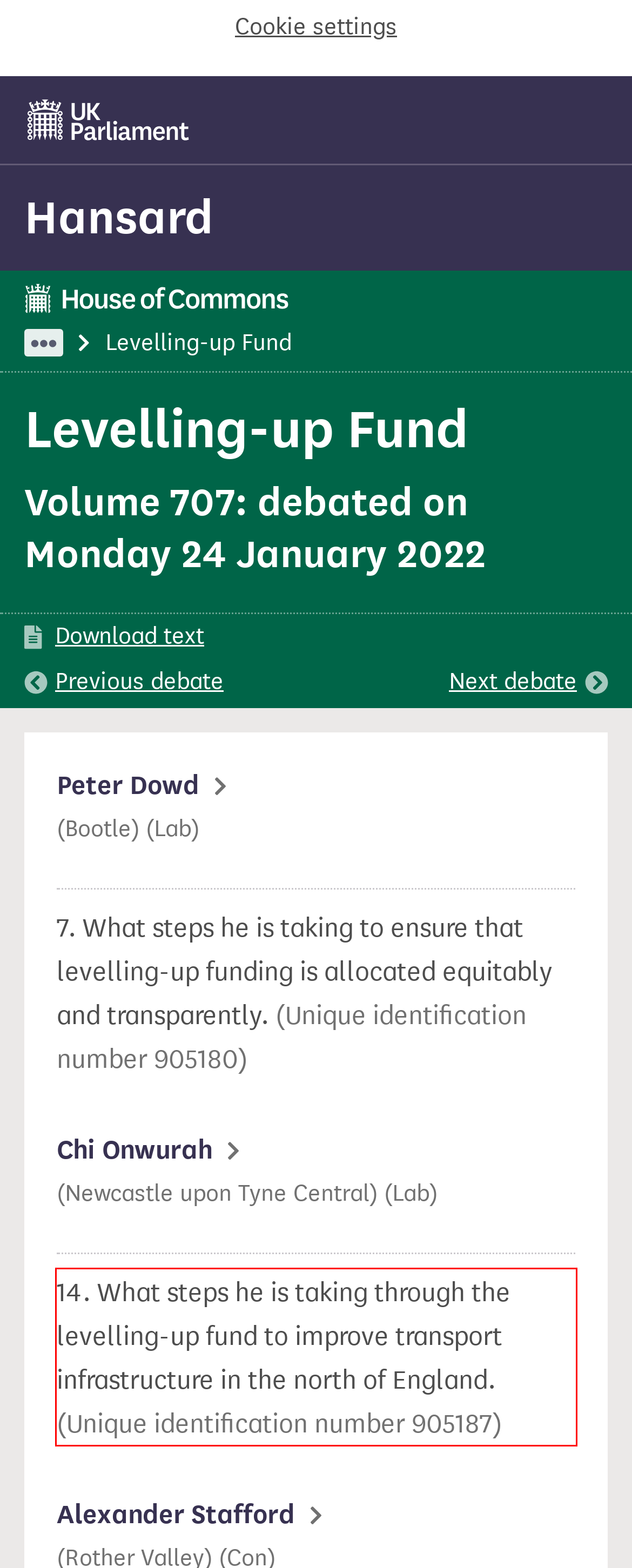You are provided with a screenshot of a webpage that includes a UI element enclosed in a red rectangle. Extract the text content inside this red rectangle.

14. What steps he is taking through the levelling-up fund to improve transport infrastructure in the north of England. (905187)